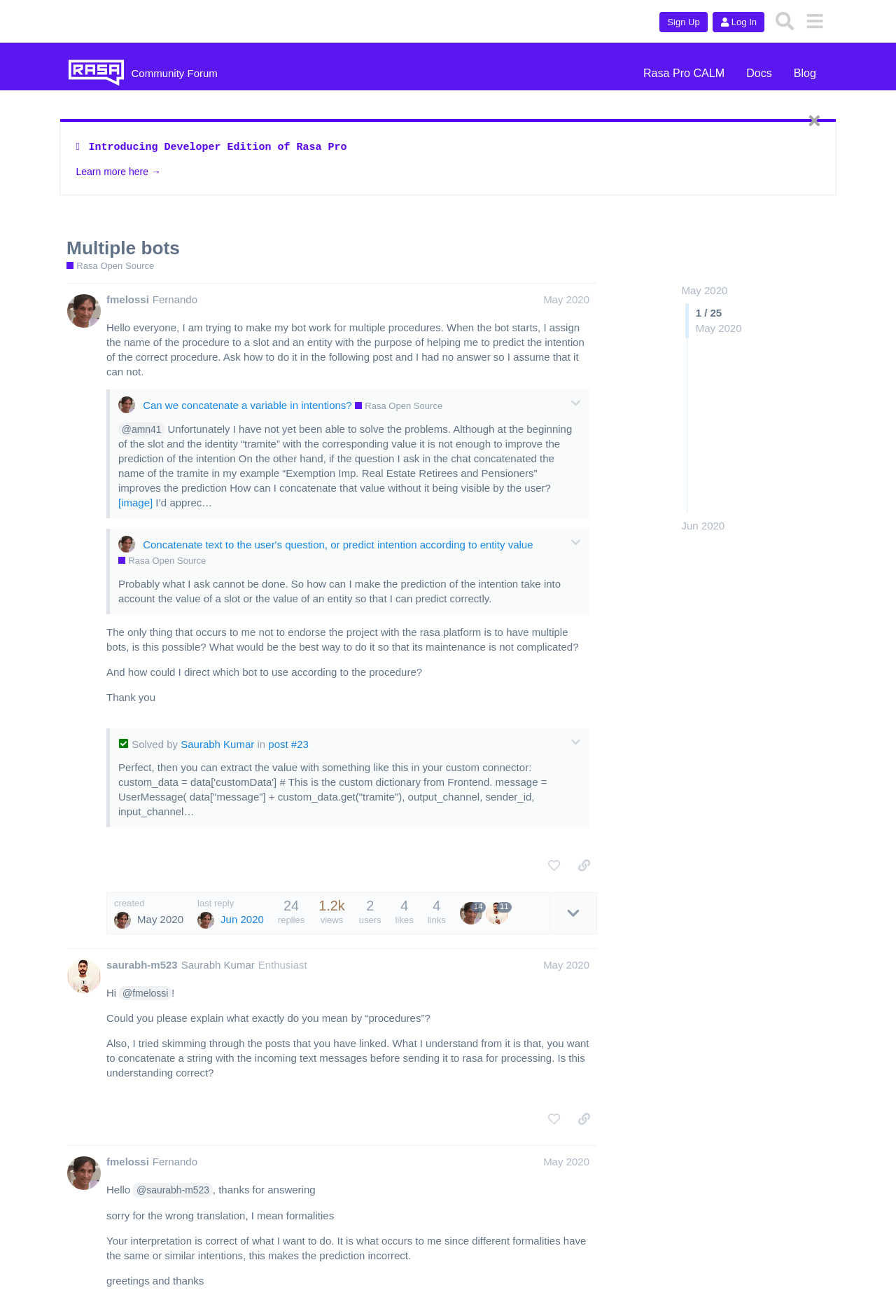Look at the image and give a detailed response to the following question: What is the name of the forum?

I determined the answer by looking at the header section of the webpage, where I found a link with the text 'Community Forum'.